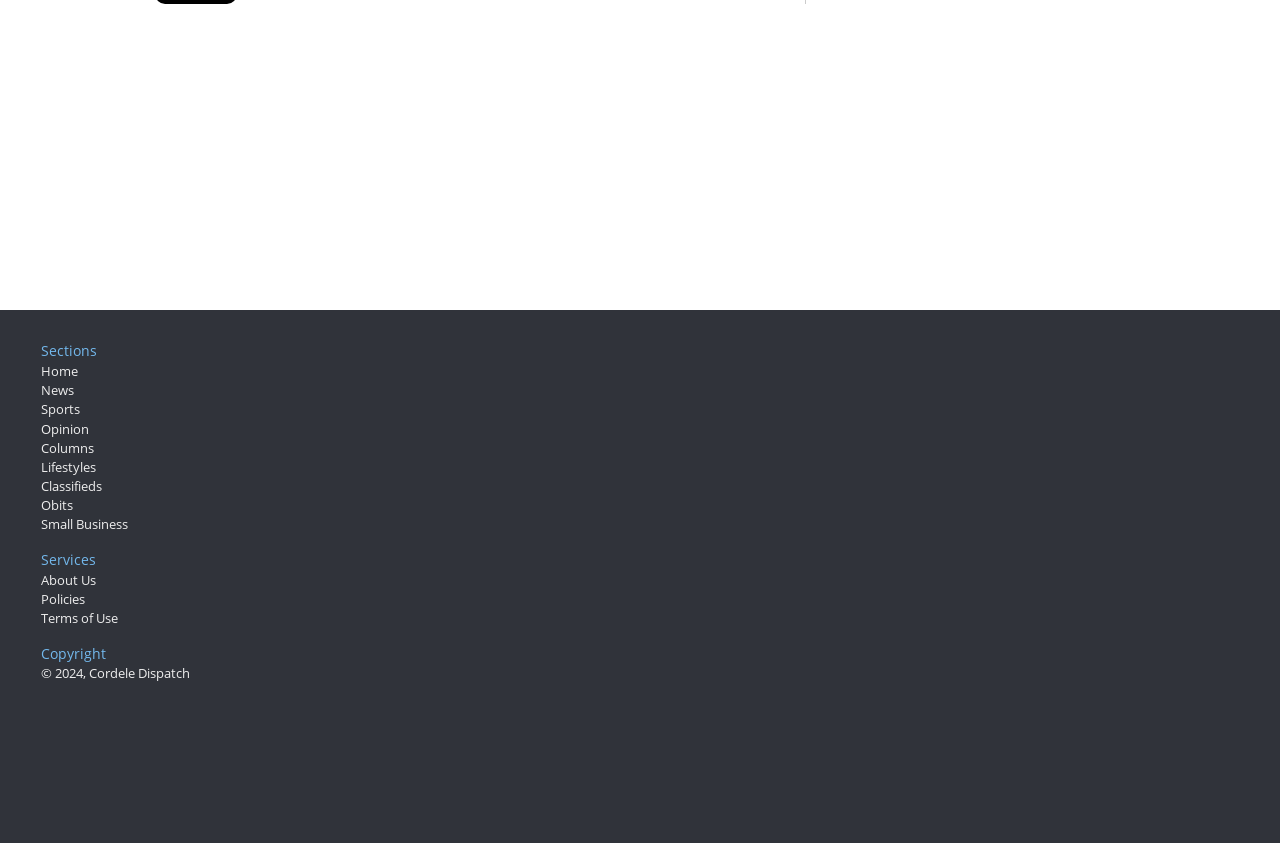From the given element description: "About Us", find the bounding box for the UI element. Provide the coordinates as four float numbers between 0 and 1, in the order [left, top, right, bottom].

[0.032, 0.677, 0.075, 0.698]